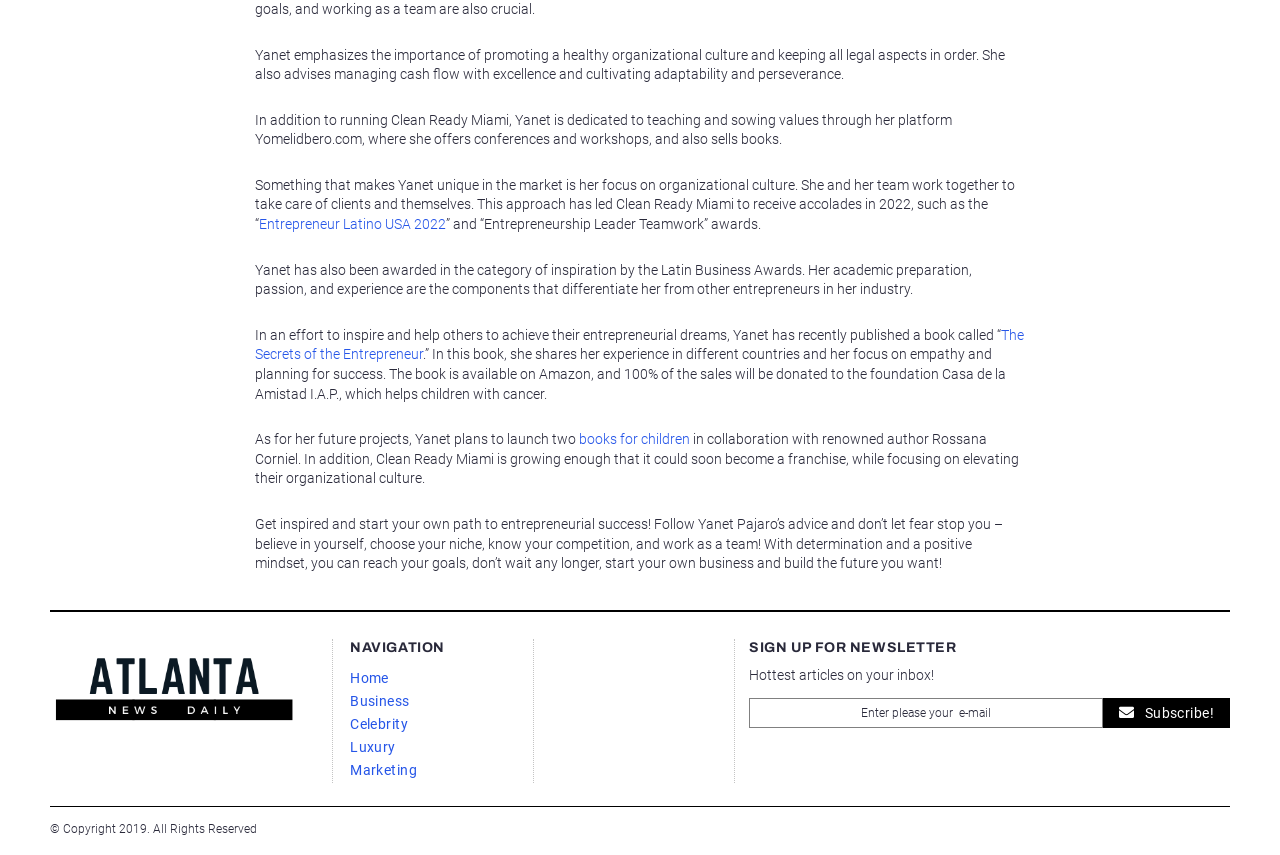What is the name of the foundation that benefits from Yanet's book sales? Analyze the screenshot and reply with just one word or a short phrase.

Casa de la Amistad I.A.P.